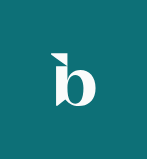Observe the image and answer the following question in detail: What does the stylized letter 'b' represent?

The stylized letter 'b' is a prominent feature of the logo design, and it represents Barley Communications, a PR agency that emphasizes the importance of moral responsibility in their work.